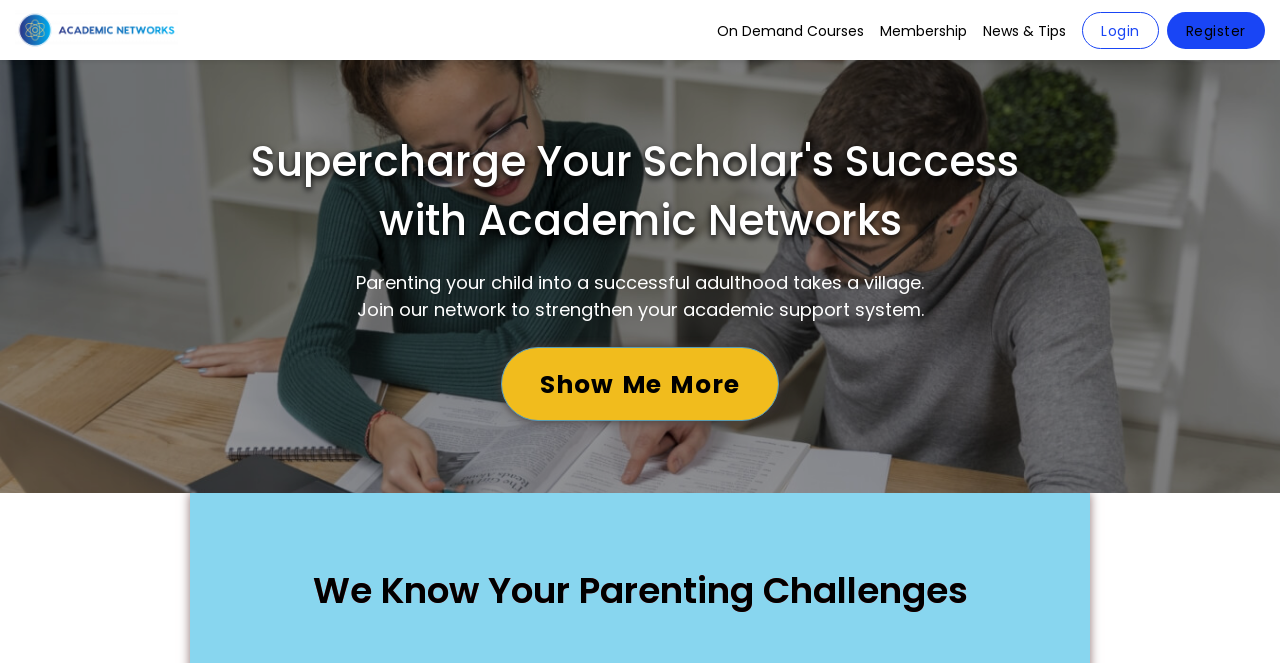Using the given element description, provide the bounding box coordinates (top-left x, top-left y, bottom-right x, bottom-right y) for the corresponding UI element in the screenshot: Register

[0.912, 0.017, 0.988, 0.073]